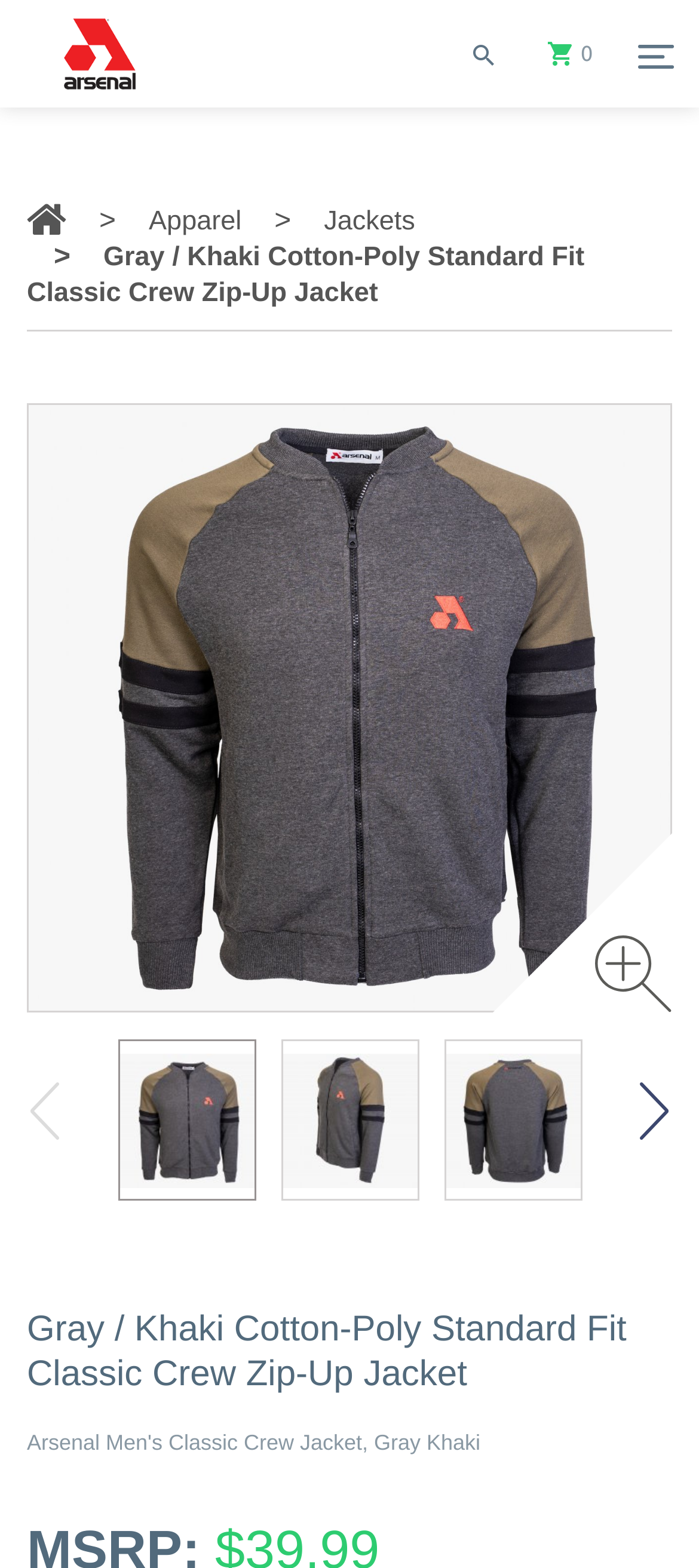Using the provided element description, identify the bounding box coordinates as (top-left x, top-left y, bottom-right x, bottom-right y). Ensure all values are between 0 and 1. Description: Jackets

[0.464, 0.131, 0.594, 0.151]